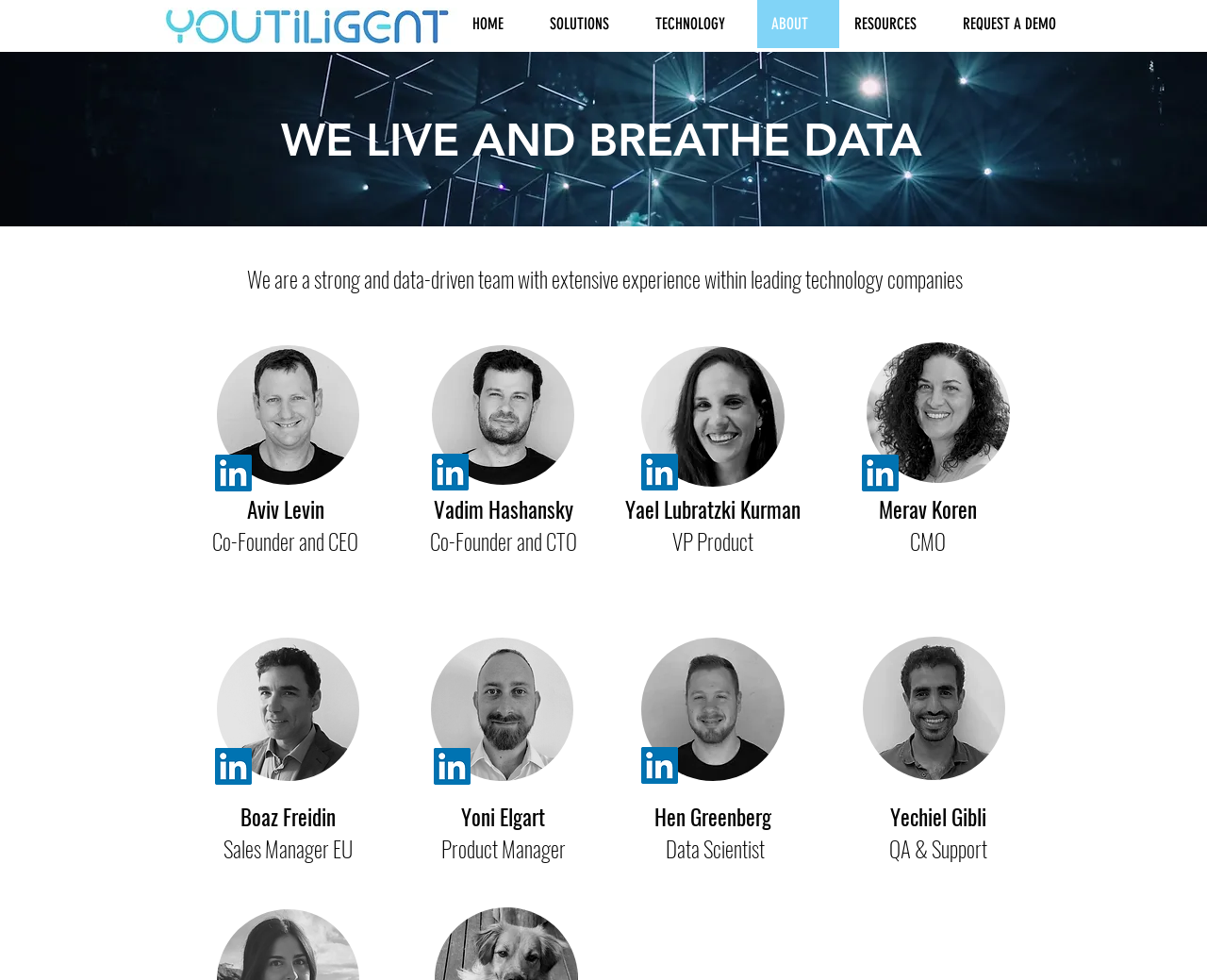What is the title of Yael Lubratzki Kurman?
Refer to the screenshot and respond with a concise word or phrase.

VP Product